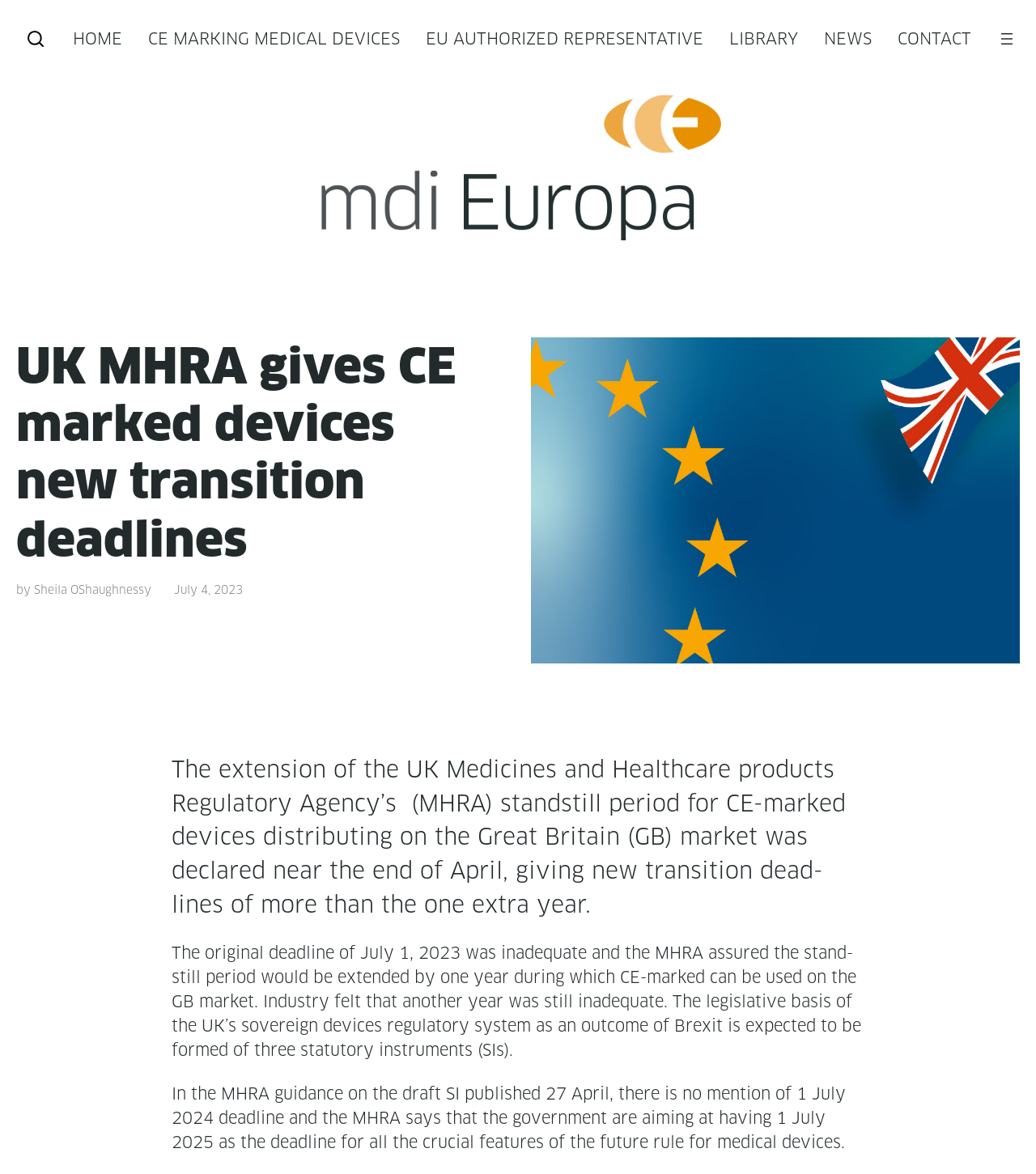Provide a one-word or one-phrase answer to the question:
What is the purpose of the MHRA's standstill period?

To allow CE-marked devices on the GB market